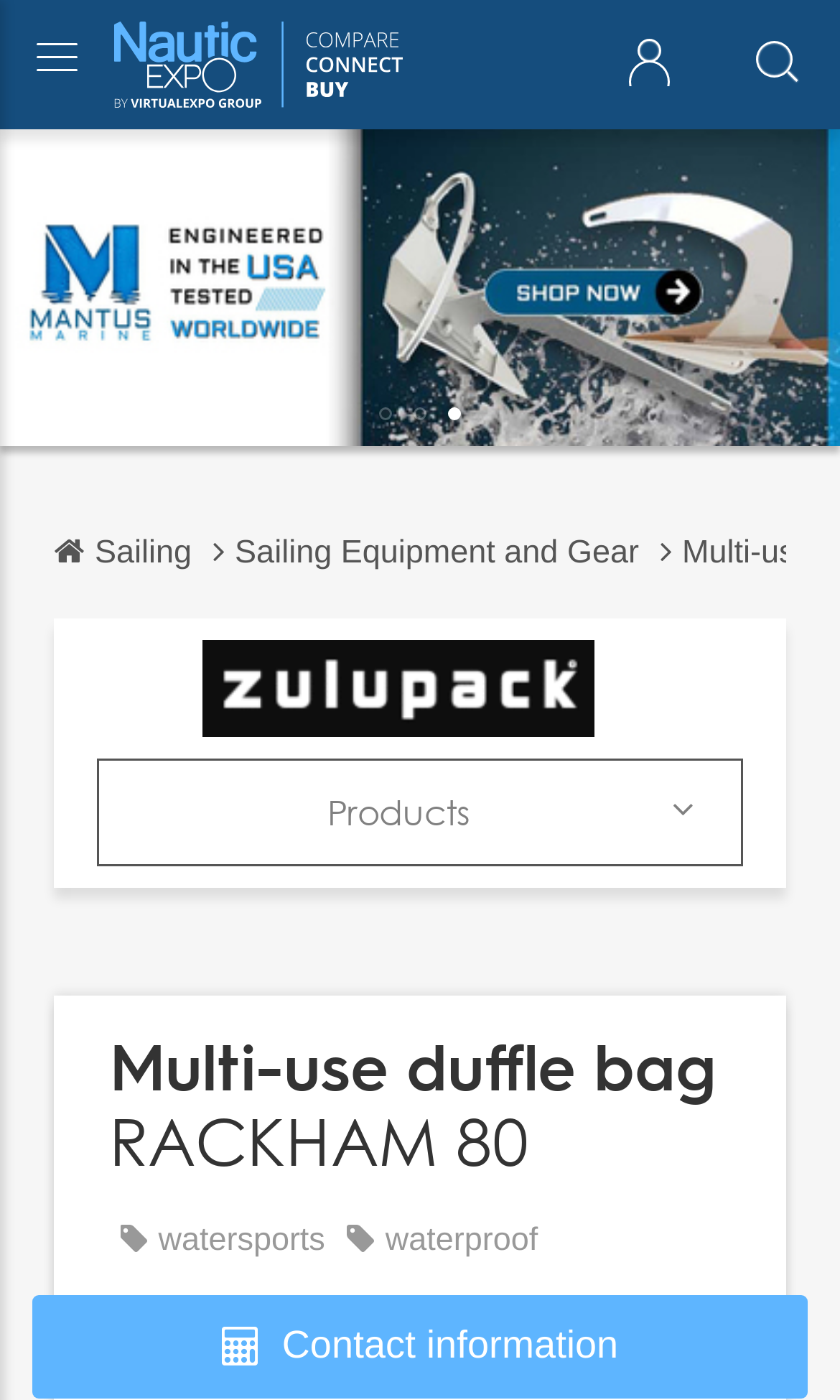Provide a brief response to the question below using a single word or phrase: 
What currencies are available for the product?

Multiple currencies